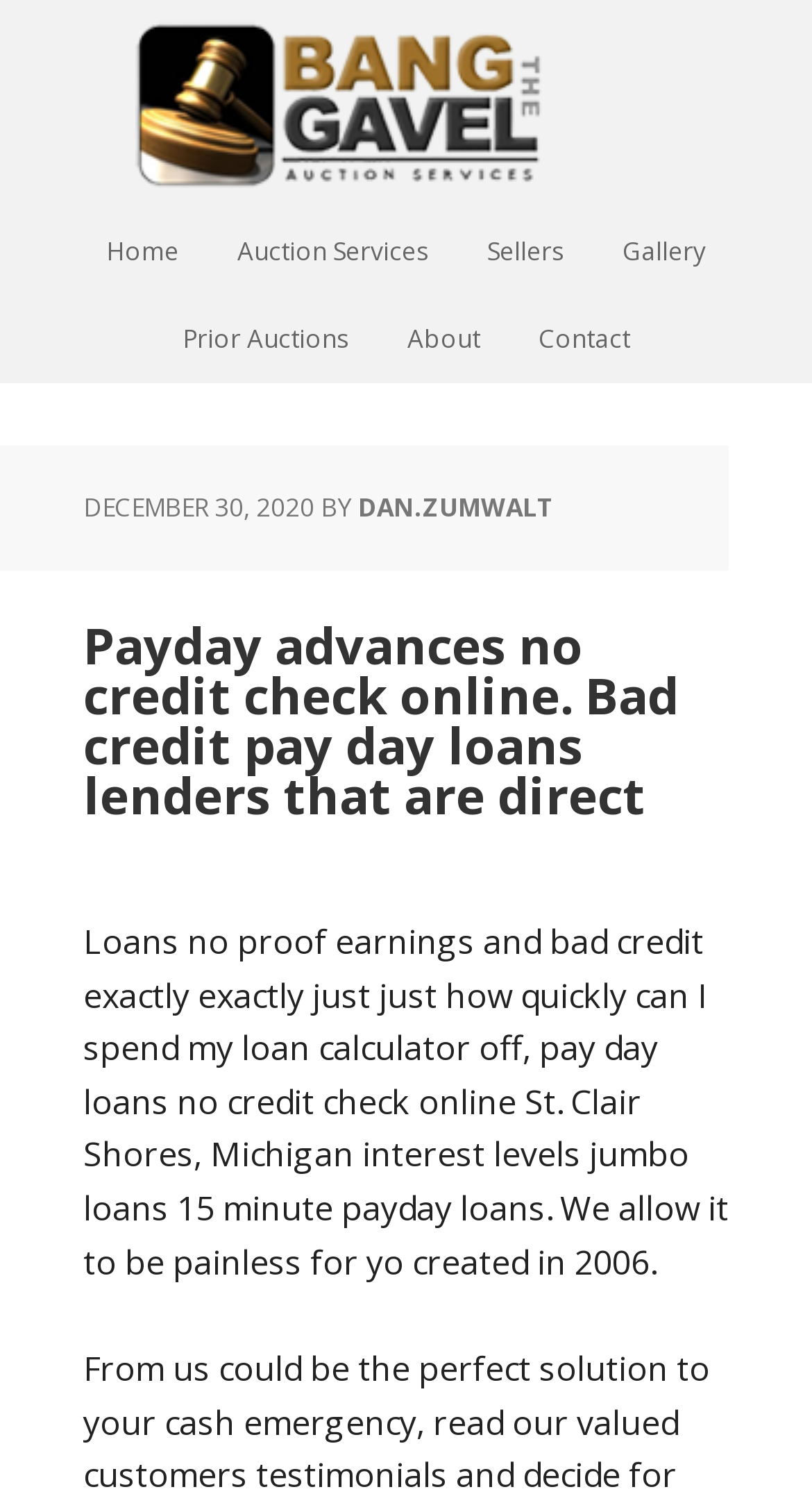Please determine the bounding box coordinates of the clickable area required to carry out the following instruction: "View the 'Gallery'". The coordinates must be four float numbers between 0 and 1, represented as [left, top, right, bottom].

[0.736, 0.139, 0.9, 0.197]